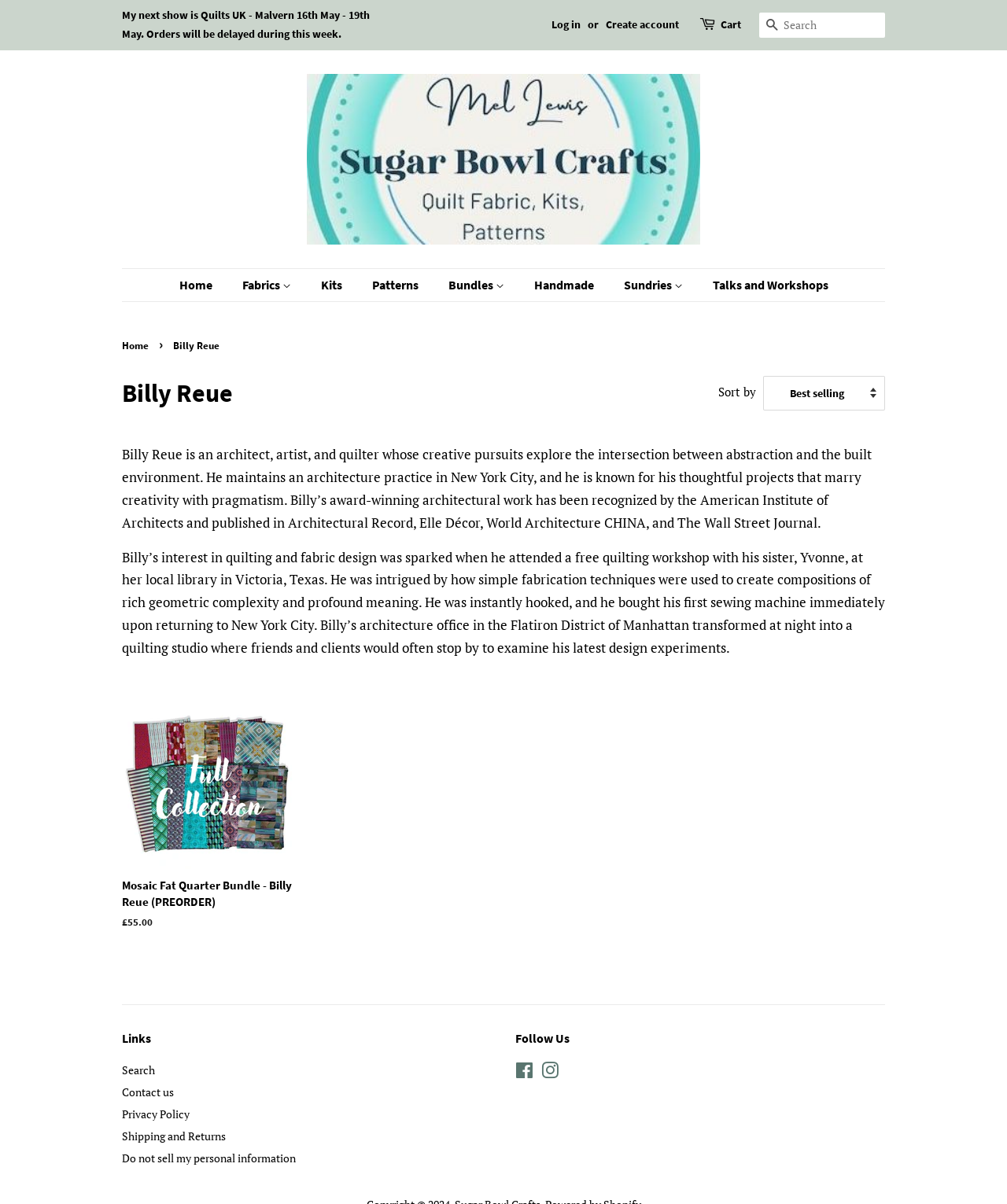From the screenshot, find the bounding box of the UI element matching this description: "Talks and Workshops". Supply the bounding box coordinates in the form [left, top, right, bottom], each a float between 0 and 1.

[0.696, 0.223, 0.822, 0.25]